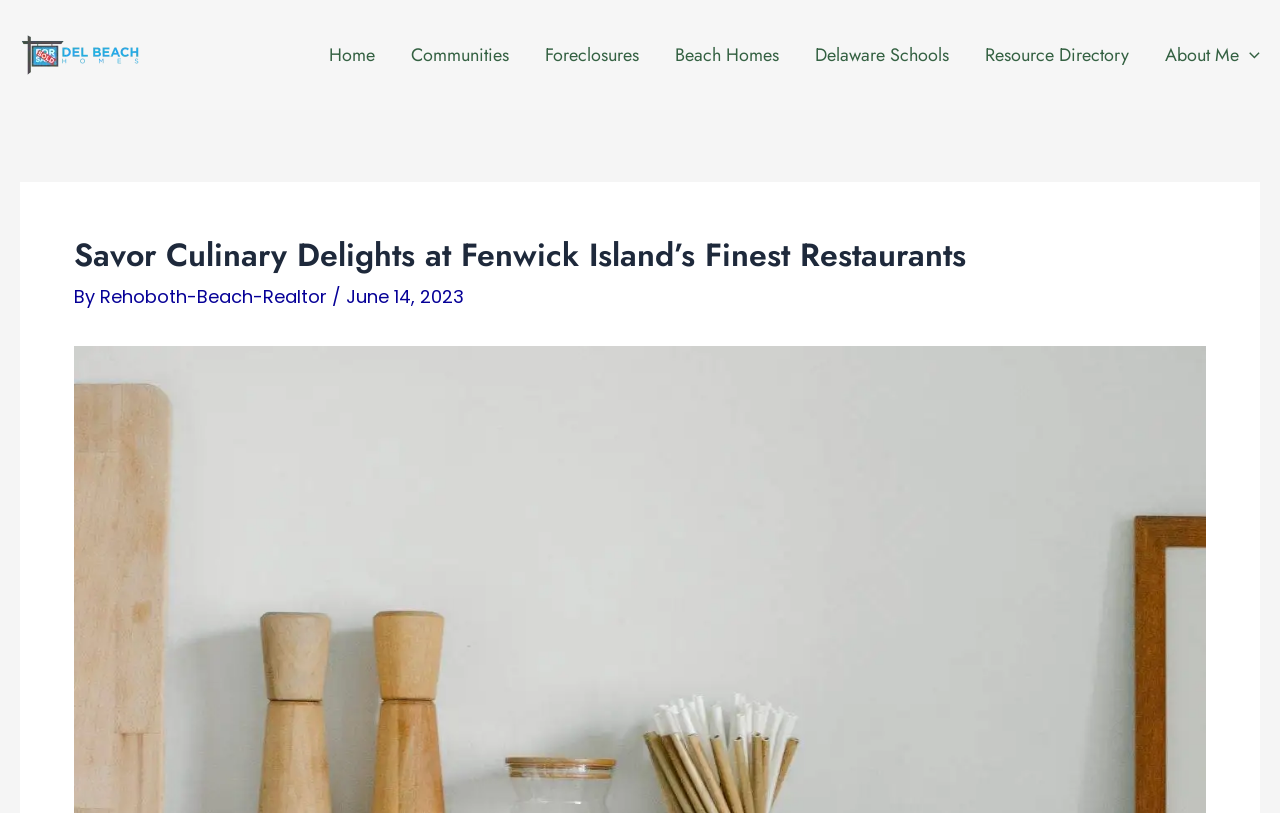Please identify the bounding box coordinates of the element that needs to be clicked to perform the following instruction: "Click on Del Beach Homes link".

[0.016, 0.05, 0.109, 0.081]